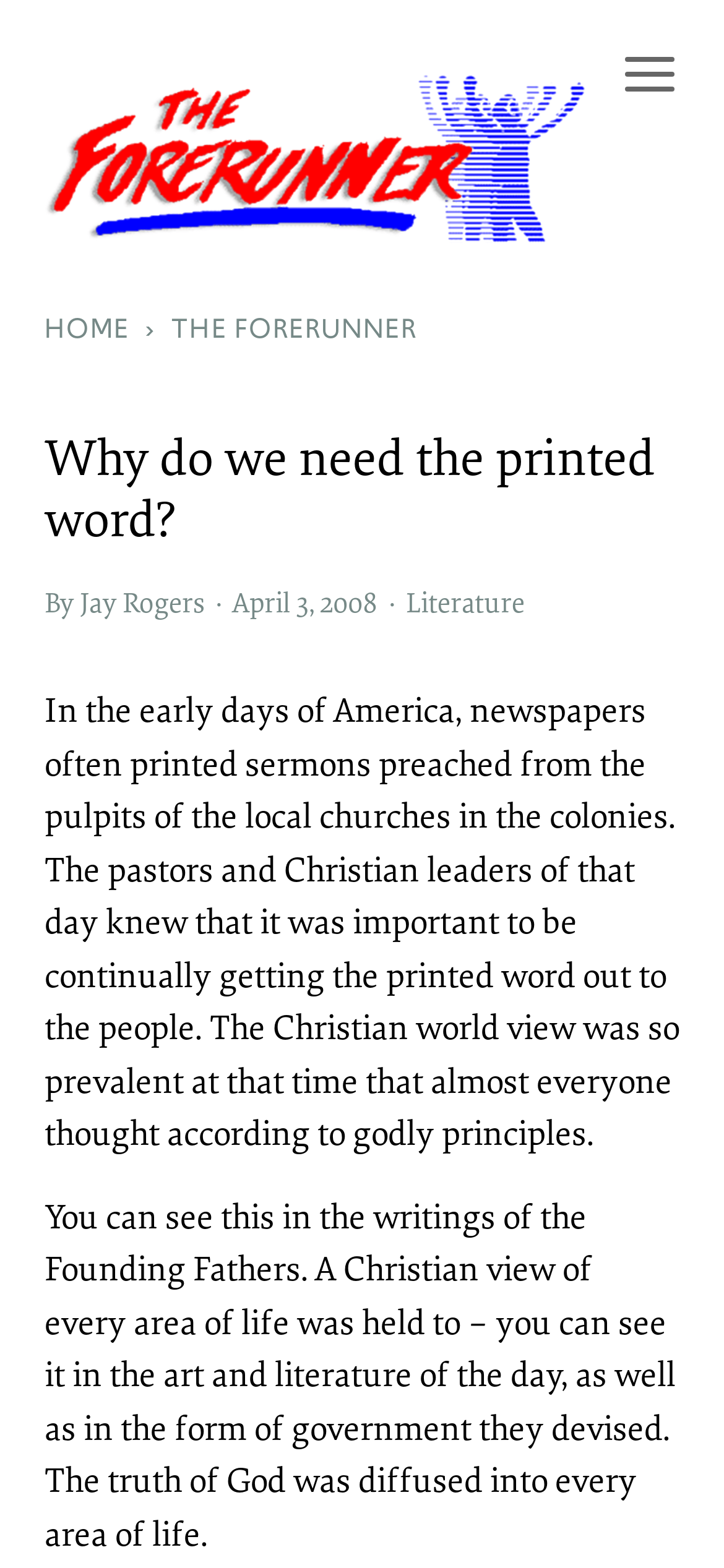Can you identify and provide the main heading of the webpage?

A Revival Account: Asbury 1970